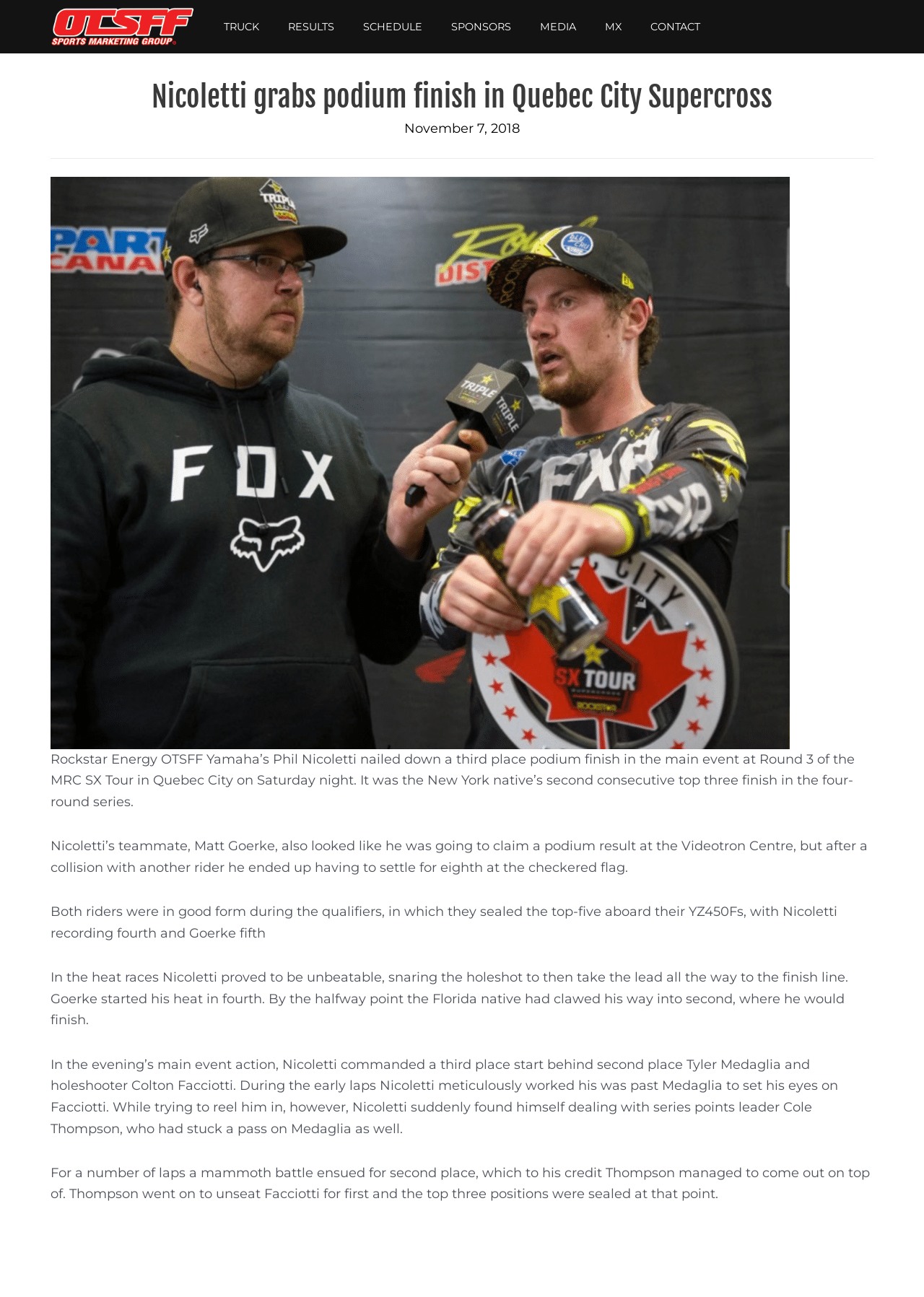Please identify the coordinates of the bounding box for the clickable region that will accomplish this instruction: "Click on OTSFF link".

[0.055, 0.006, 0.211, 0.036]